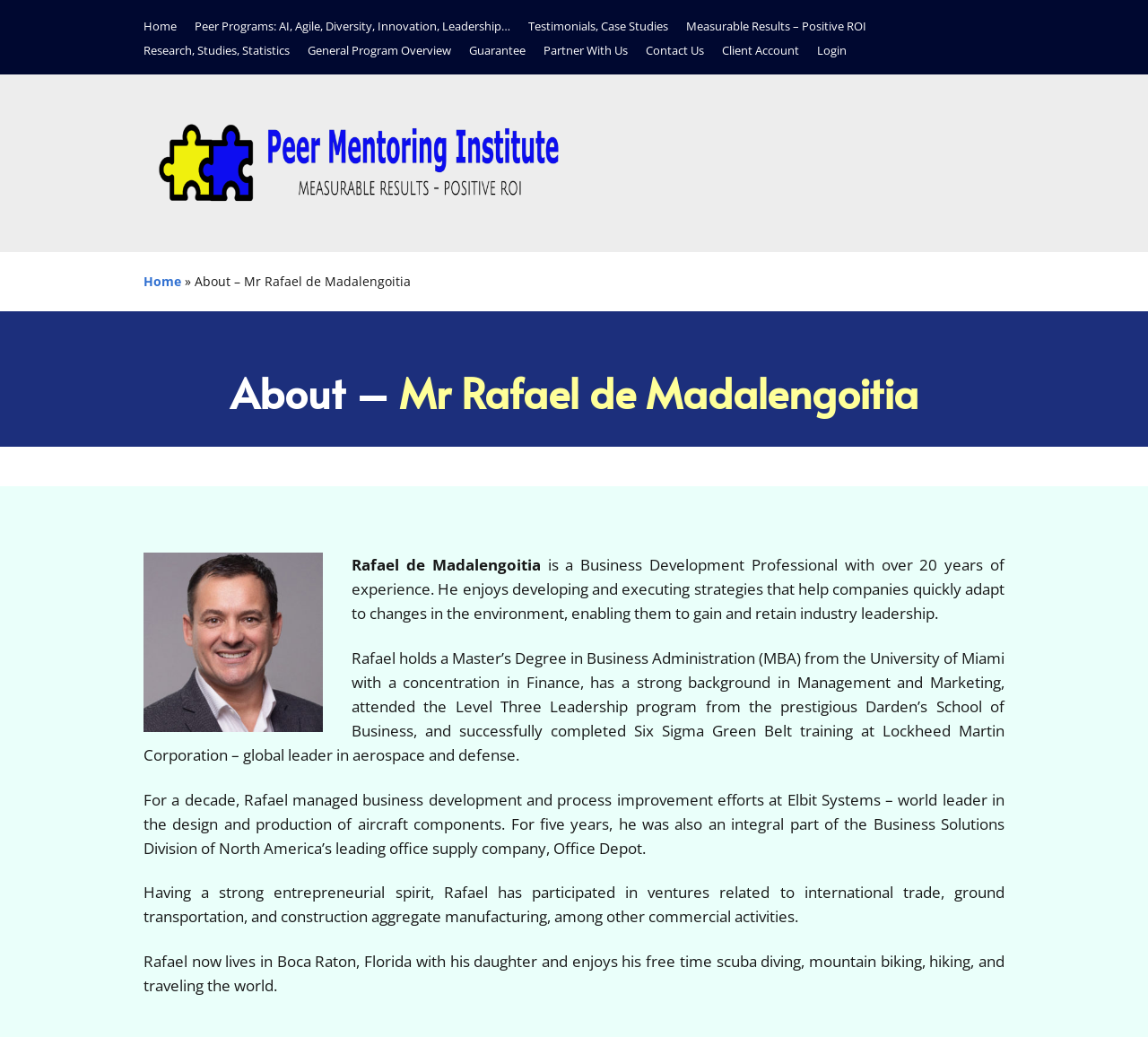Please specify the bounding box coordinates of the region to click in order to perform the following instruction: "Go to the Contact Us page".

[0.562, 0.04, 0.613, 0.056]